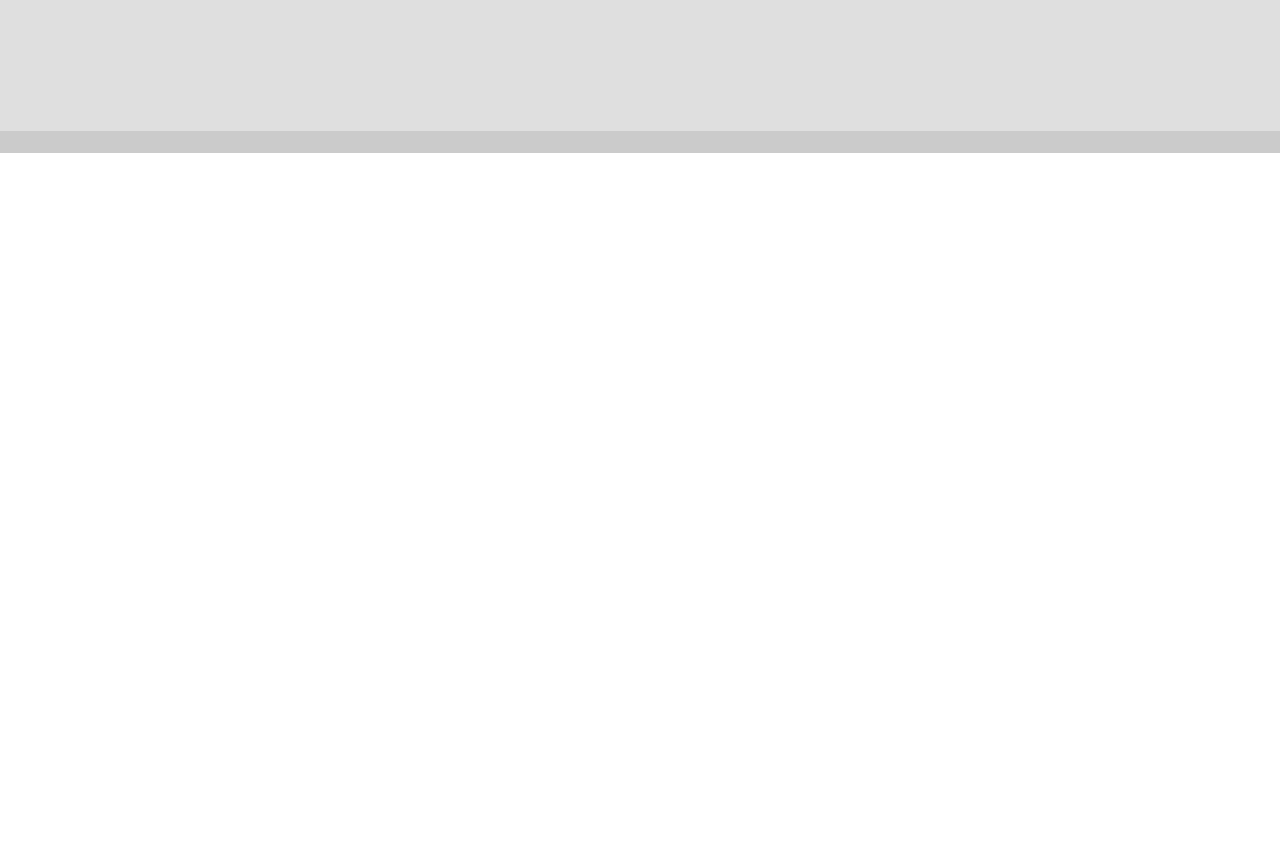Using the information in the image, give a comprehensive answer to the question: 
What are the two links at the bottom of the webpage?

I found two links at the bottom of the webpage, one labeled 'Privacy Policy' and the other labeled 'Cookies Settings', which are common links found on many websites.